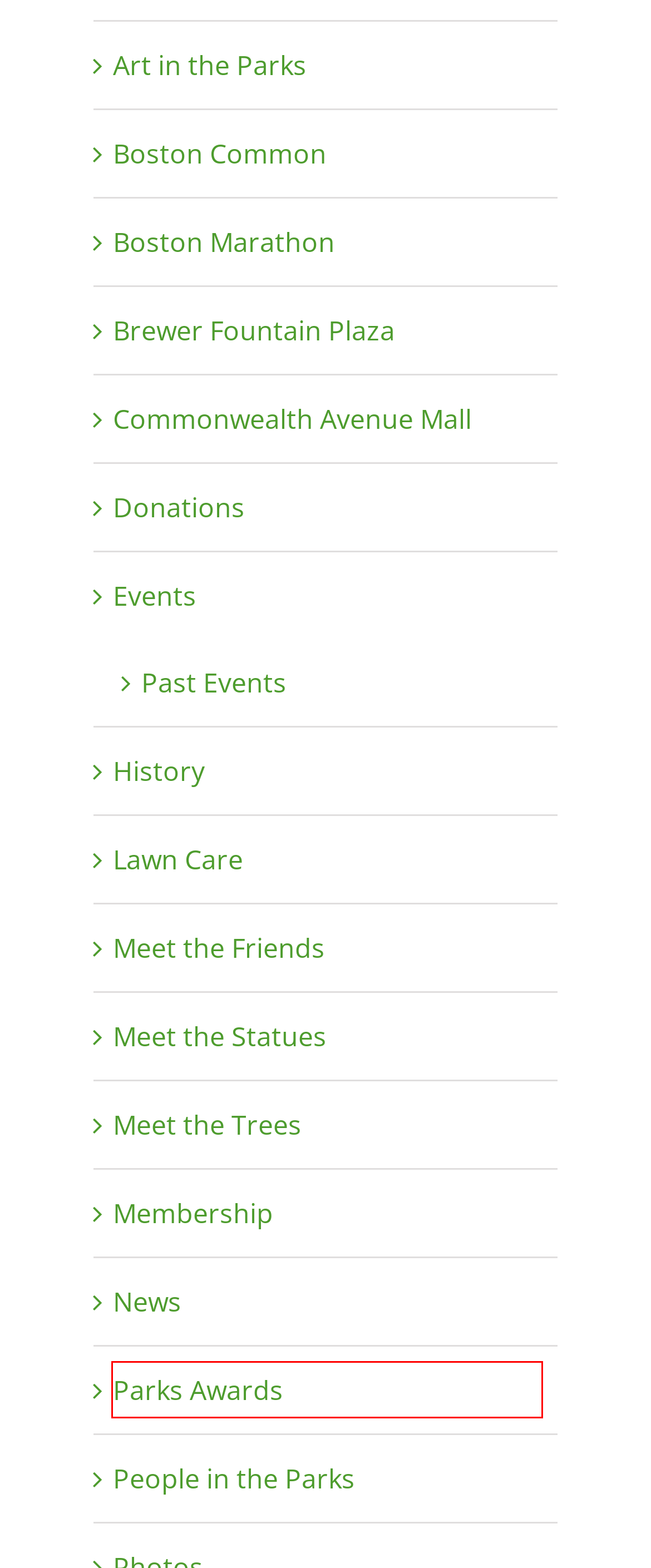You are provided with a screenshot of a webpage highlighting a UI element with a red bounding box. Choose the most suitable webpage description that matches the new page after clicking the element in the bounding box. Here are the candidates:
A. Meet the Friends Archives - Friends of the Public Garden
B. Parks Awards Archives - Friends of the Public Garden
C. Commonwealth Avenue Mall Archives - Friends of the Public Garden
D. People in the Parks Archives - Friends of the Public Garden
E. Brewer Fountain Plaza Archives - Friends of the Public Garden
F. Lawn Care Archives - Friends of the Public Garden
G. Meet the Statues Archives - Friends of the Public Garden
H. Art in the Parks Archives - Friends of the Public Garden

B